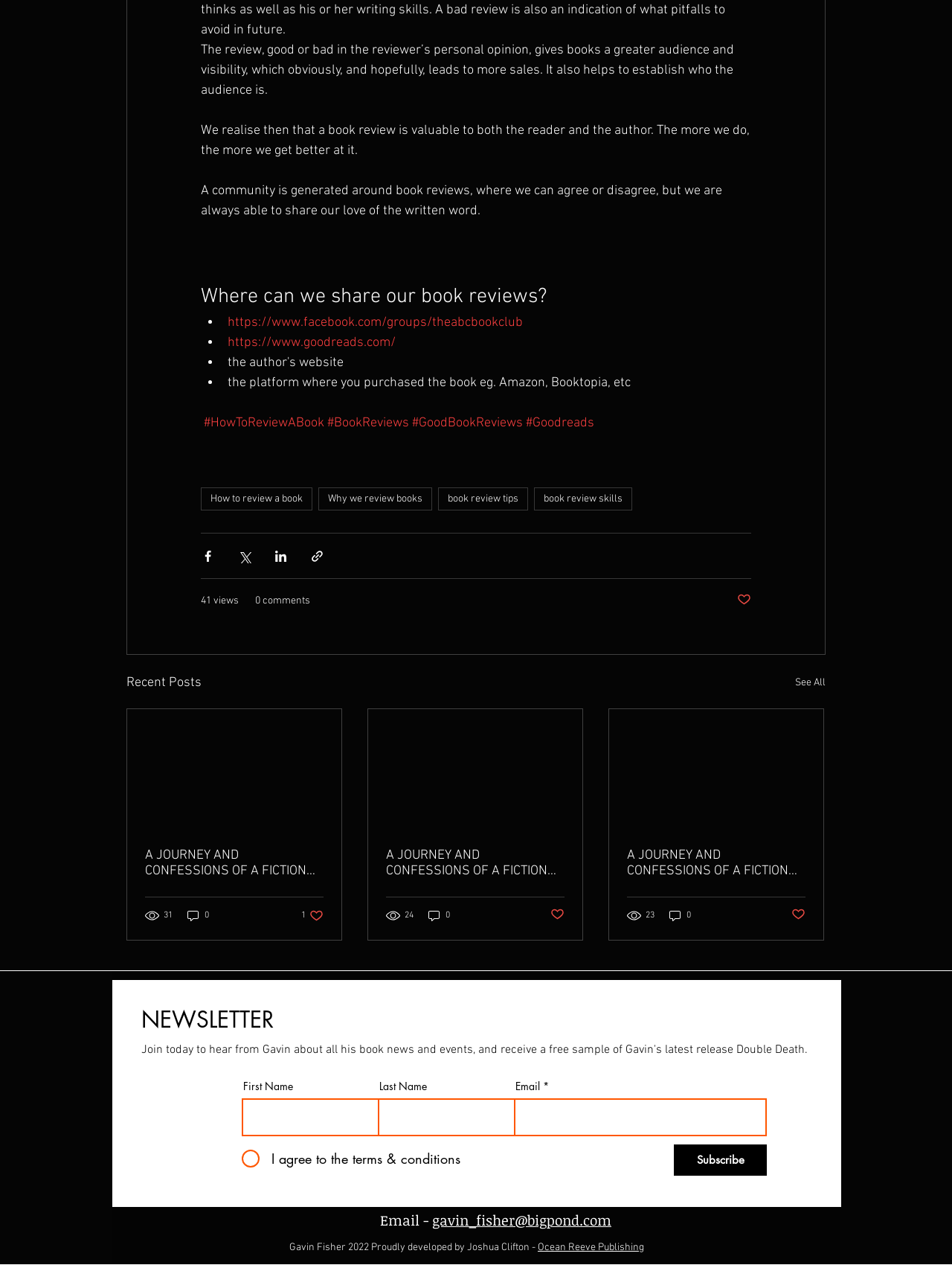Please identify the bounding box coordinates of the element I should click to complete this instruction: 'Read the article 'A JOURNEY AND CONFESSIONS OF A FICTION WRITER – PART 4''. The coordinates should be given as four float numbers between 0 and 1, like this: [left, top, right, bottom].

[0.152, 0.67, 0.34, 0.695]